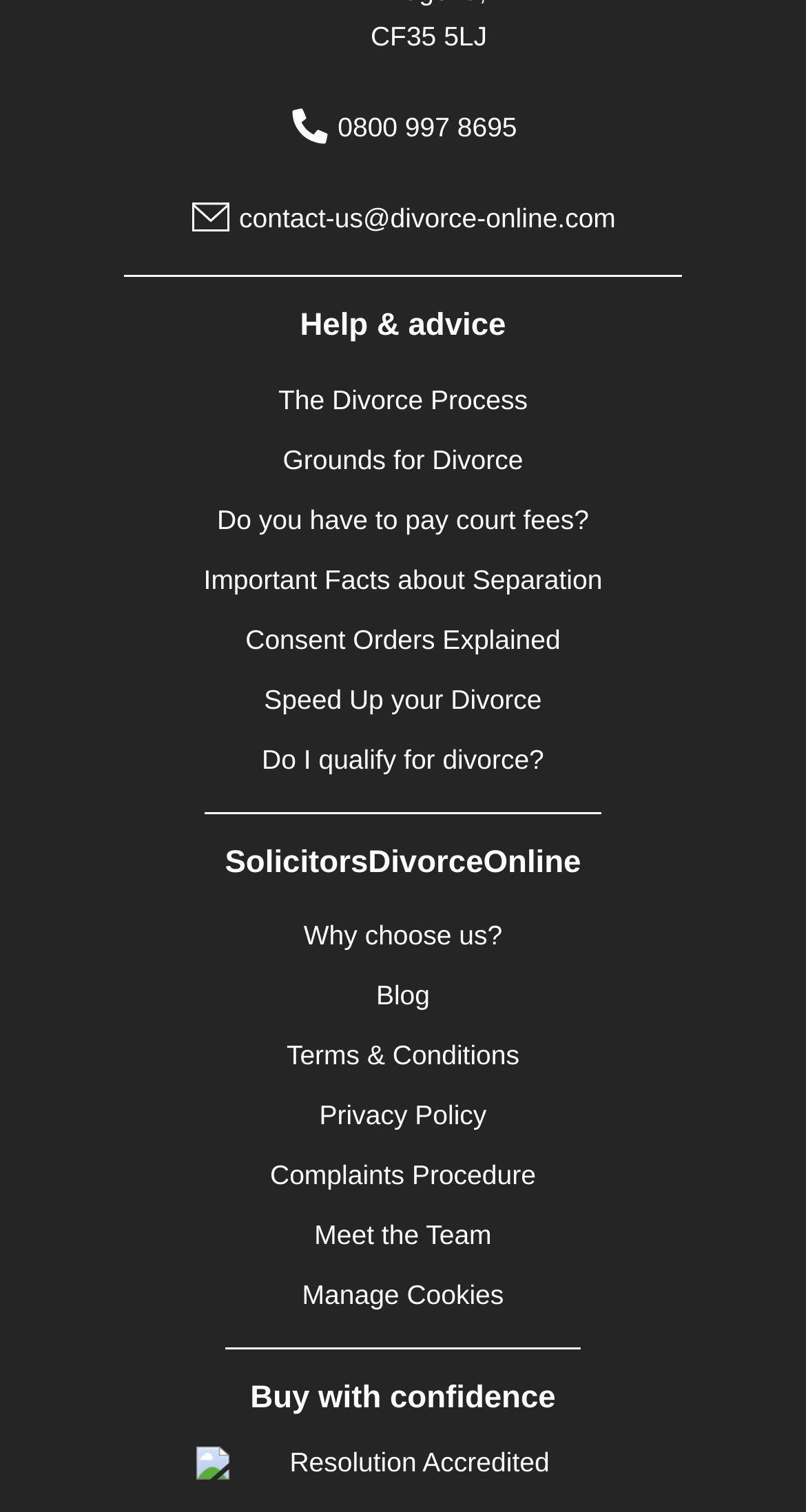Identify the bounding box coordinates of the part that should be clicked to carry out this instruction: "Read the blog".

[0.467, 0.648, 0.533, 0.668]